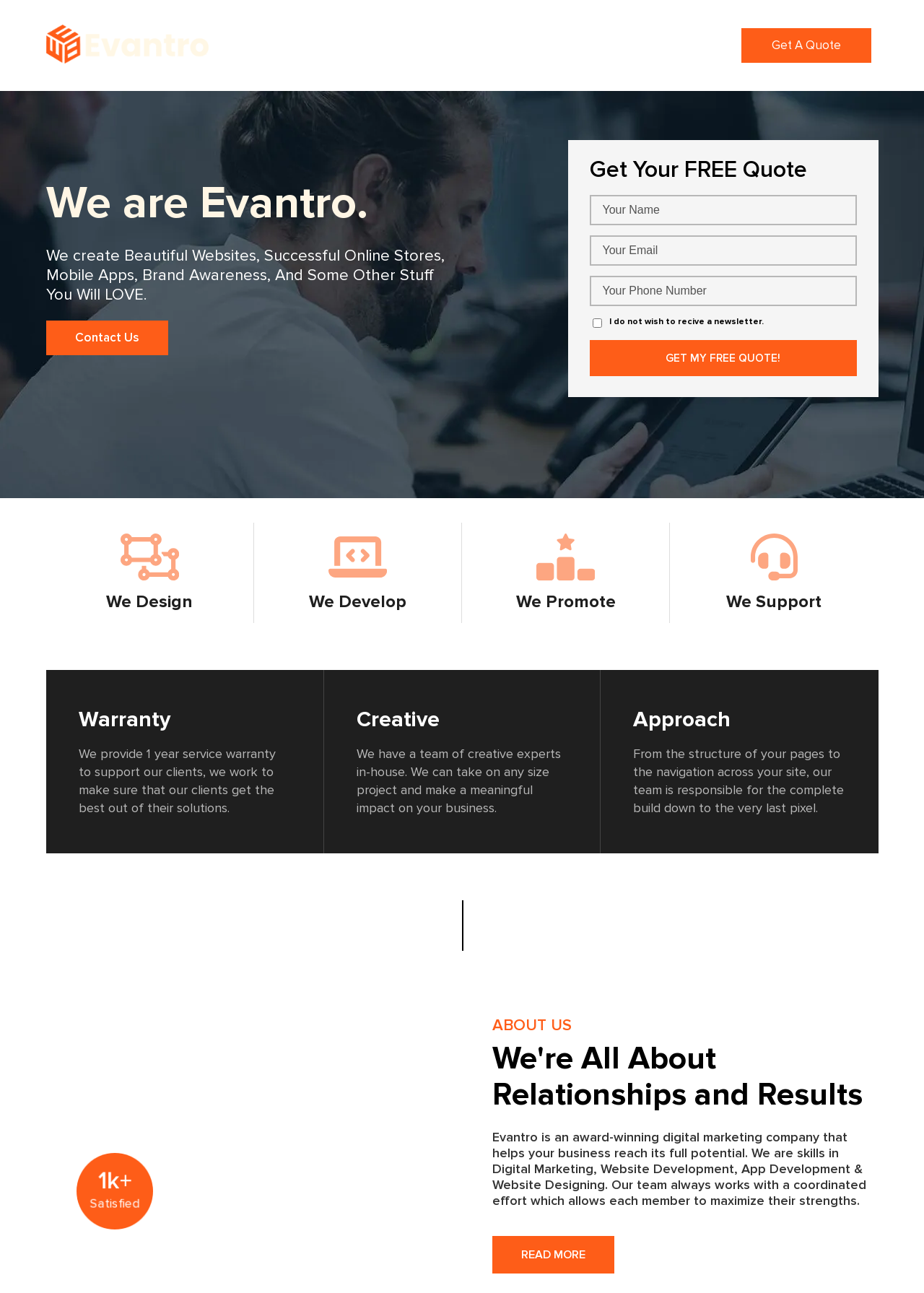Identify the bounding box coordinates for the element that needs to be clicked to fulfill this instruction: "Click the 'READ MORE' link". Provide the coordinates in the format of four float numbers between 0 and 1: [left, top, right, bottom].

[0.532, 0.956, 0.664, 0.985]